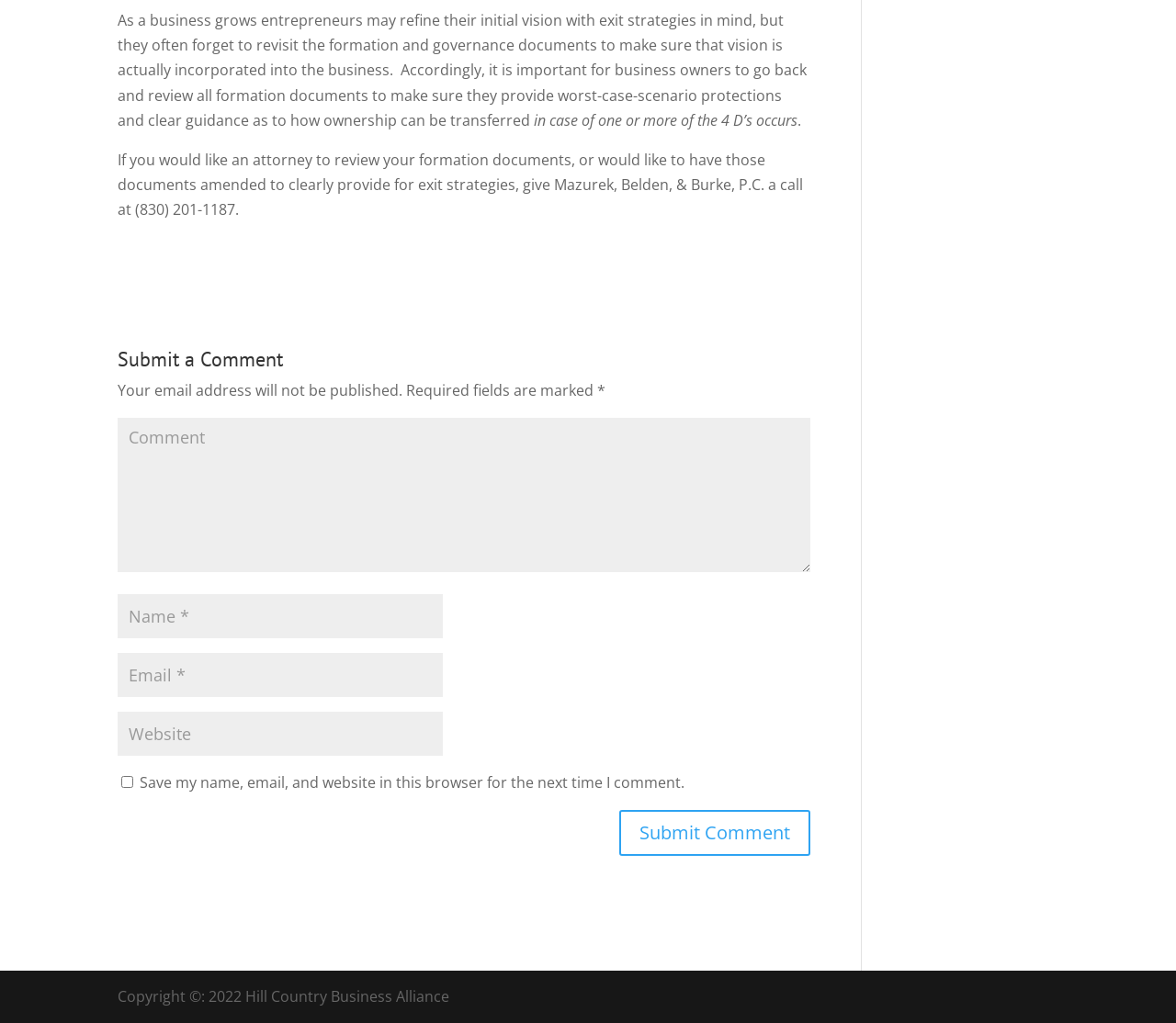What is the copyright year of the Hill Country Business Alliance?
Answer the question with a detailed and thorough explanation.

The copyright information is located at the bottom of the page and states 'Copyright ©: 2022 Hill Country Business Alliance'.